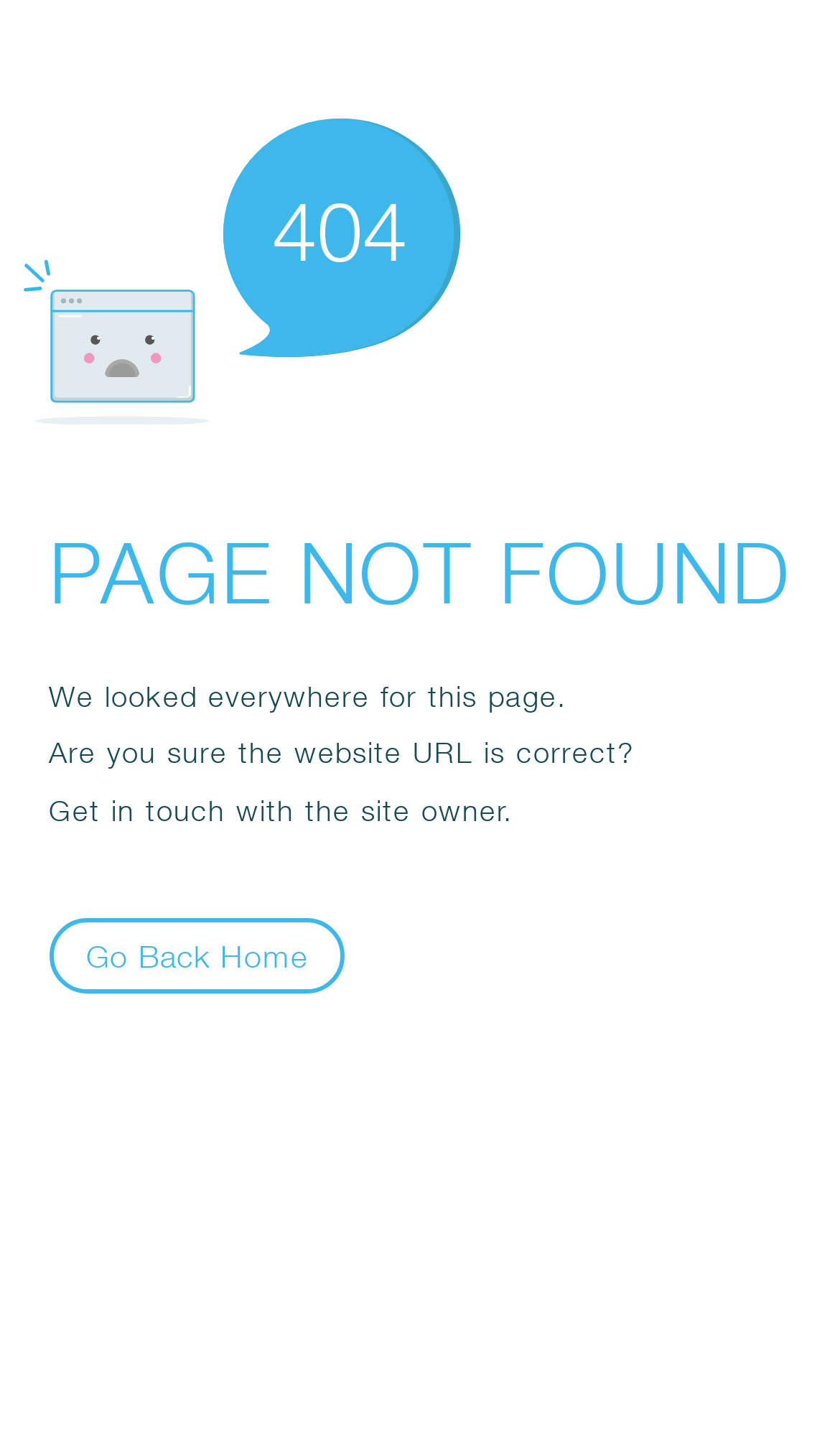Please answer the following question using a single word or phrase: 
What is the purpose of the button?

Go Back Home